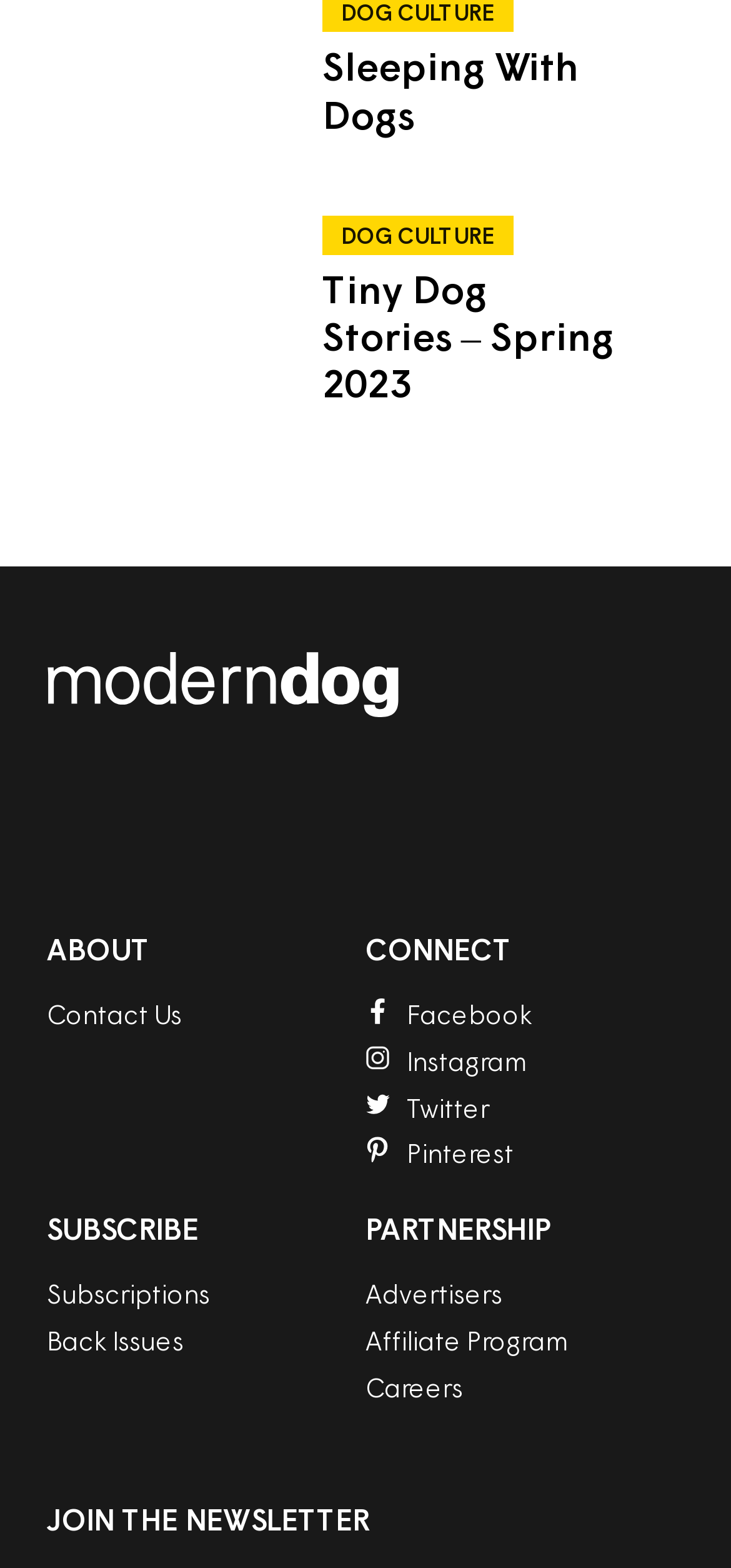Show the bounding box coordinates of the element that should be clicked to complete the task: "Download the app from the Apple App Store".

[0.064, 0.526, 0.449, 0.549]